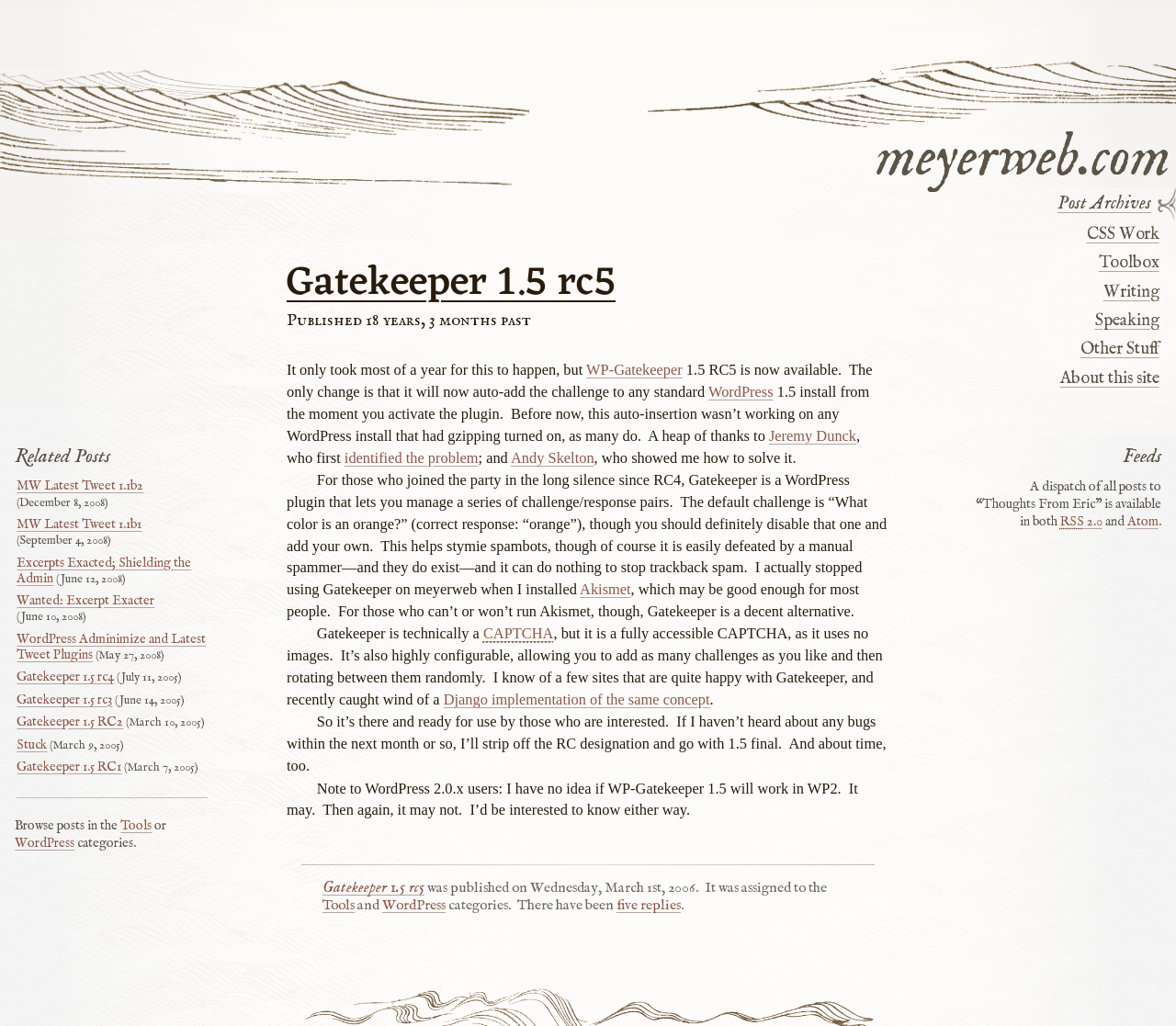Show the bounding box coordinates of the region that should be clicked to follow the instruction: "read more about Gatekeeper 1.5 rc5."

[0.244, 0.242, 0.523, 0.312]